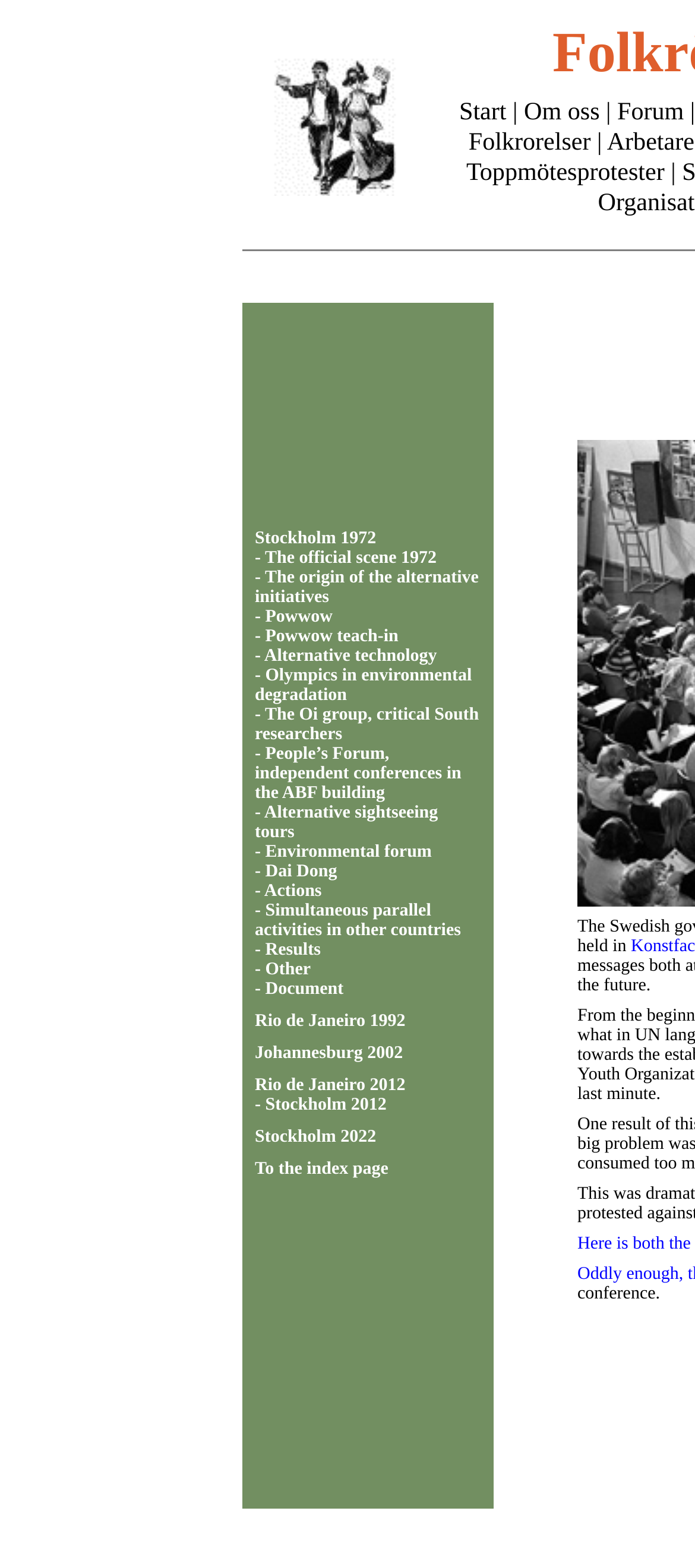Find the primary header on the webpage and provide its text.

Folkrörelser och Protester